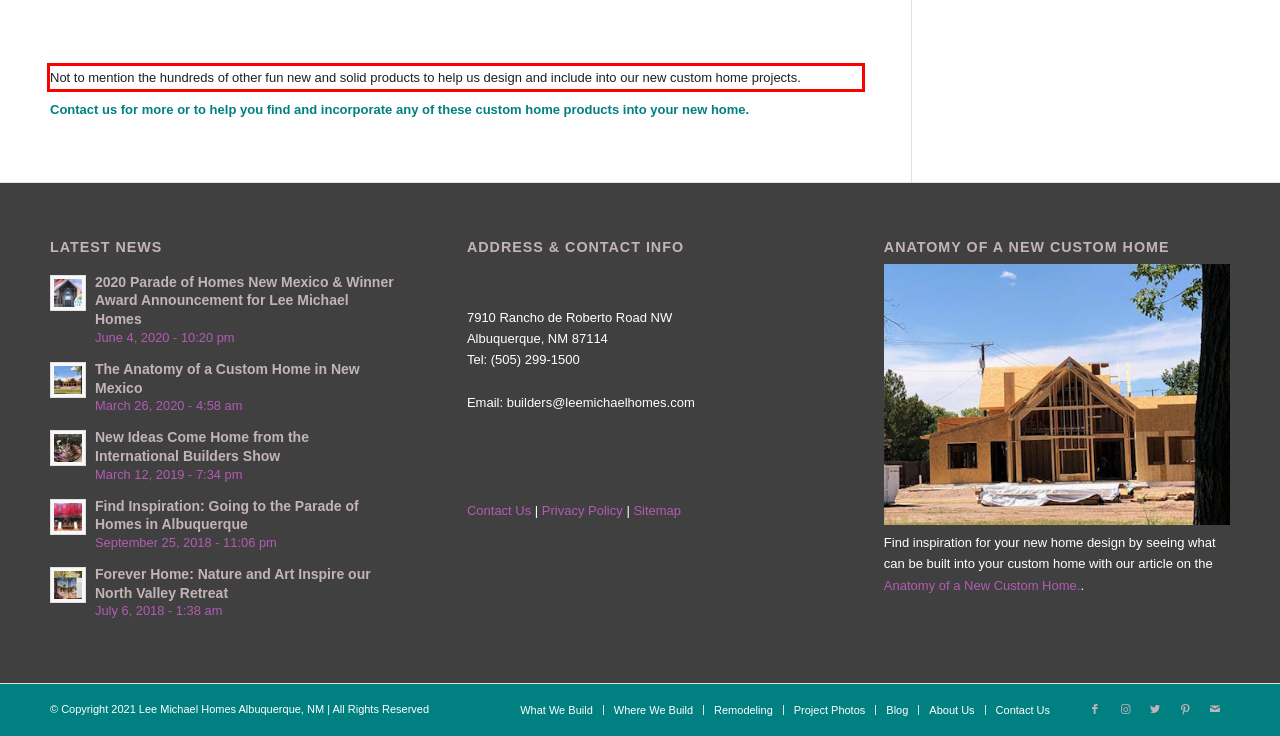Please look at the screenshot provided and find the red bounding box. Extract the text content contained within this bounding box.

Not to mention the hundreds of other fun new and solid products to help us design and include into our new custom home projects.